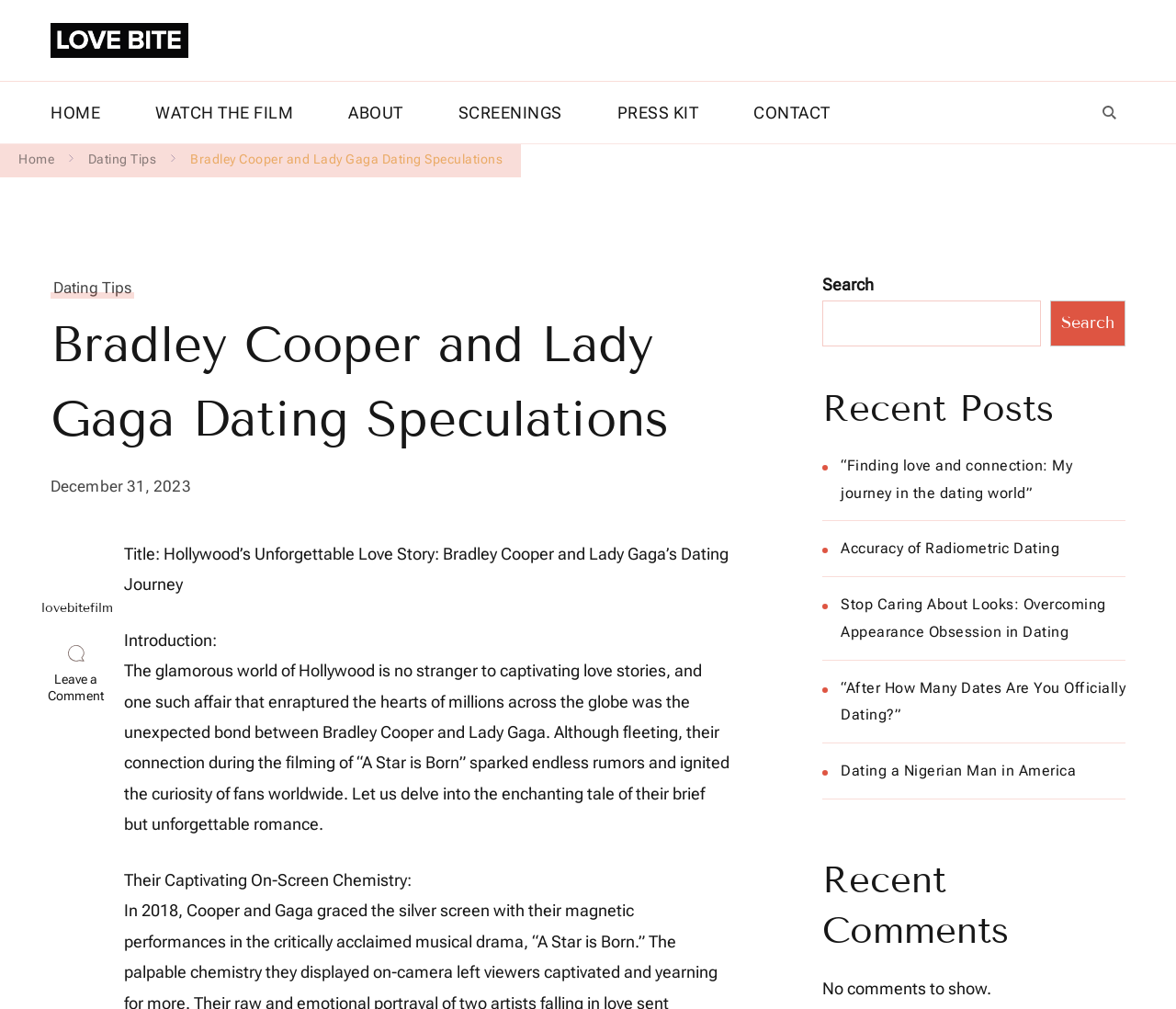Please determine the bounding box coordinates for the element that should be clicked to follow these instructions: "Read the article 'Bradley Cooper and Lady Gaga Dating Speculations'".

[0.162, 0.15, 0.428, 0.166]